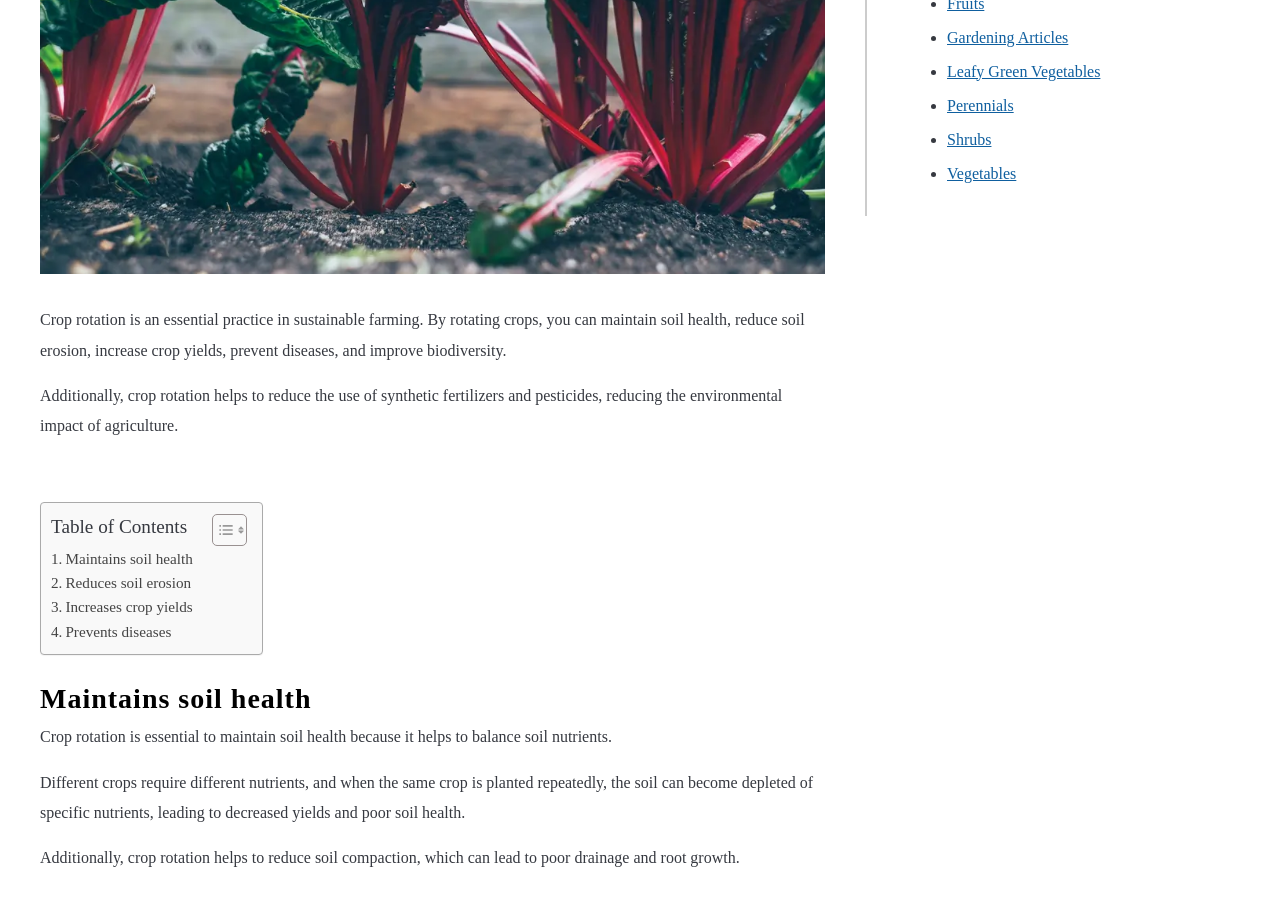Mark the bounding box of the element that matches the following description: "Increases crop yields".

[0.04, 0.663, 0.151, 0.69]